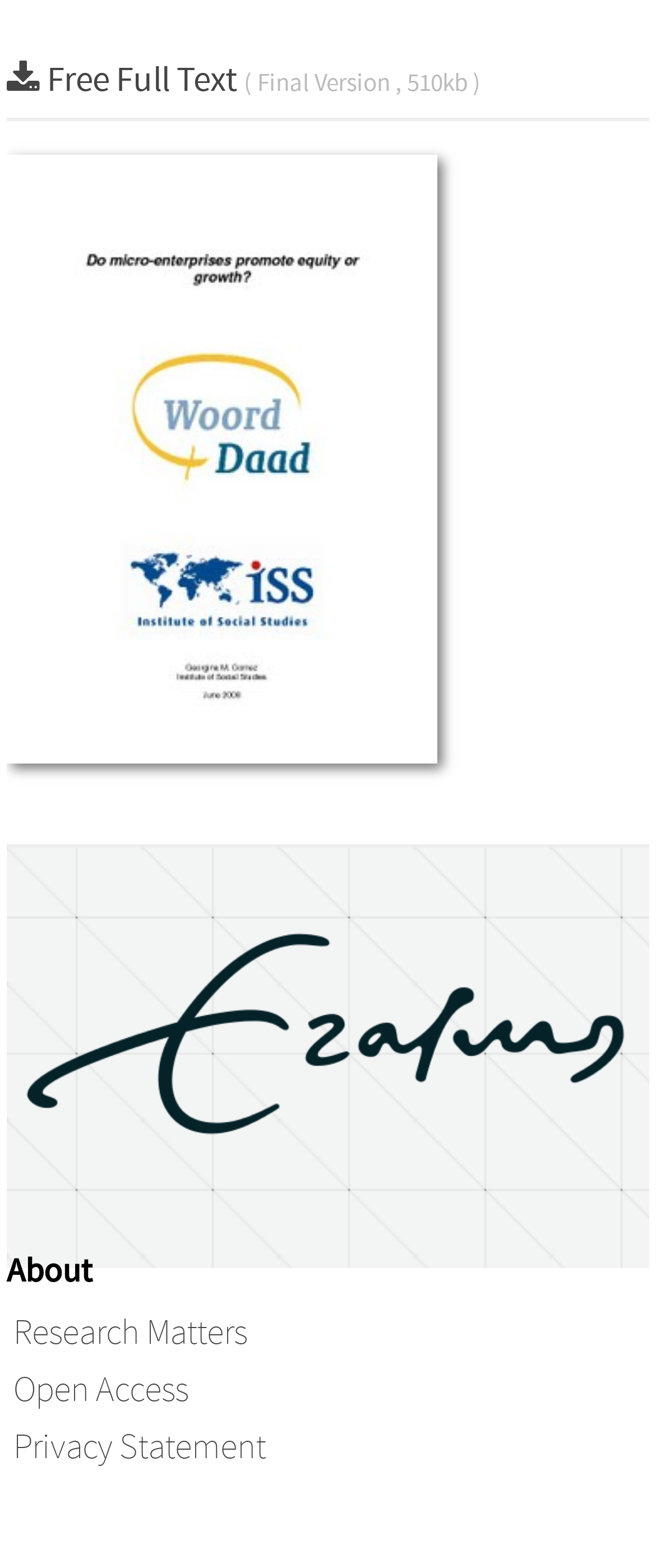What is the title of the second link?
Please provide a single word or phrase as the answer based on the screenshot.

cover